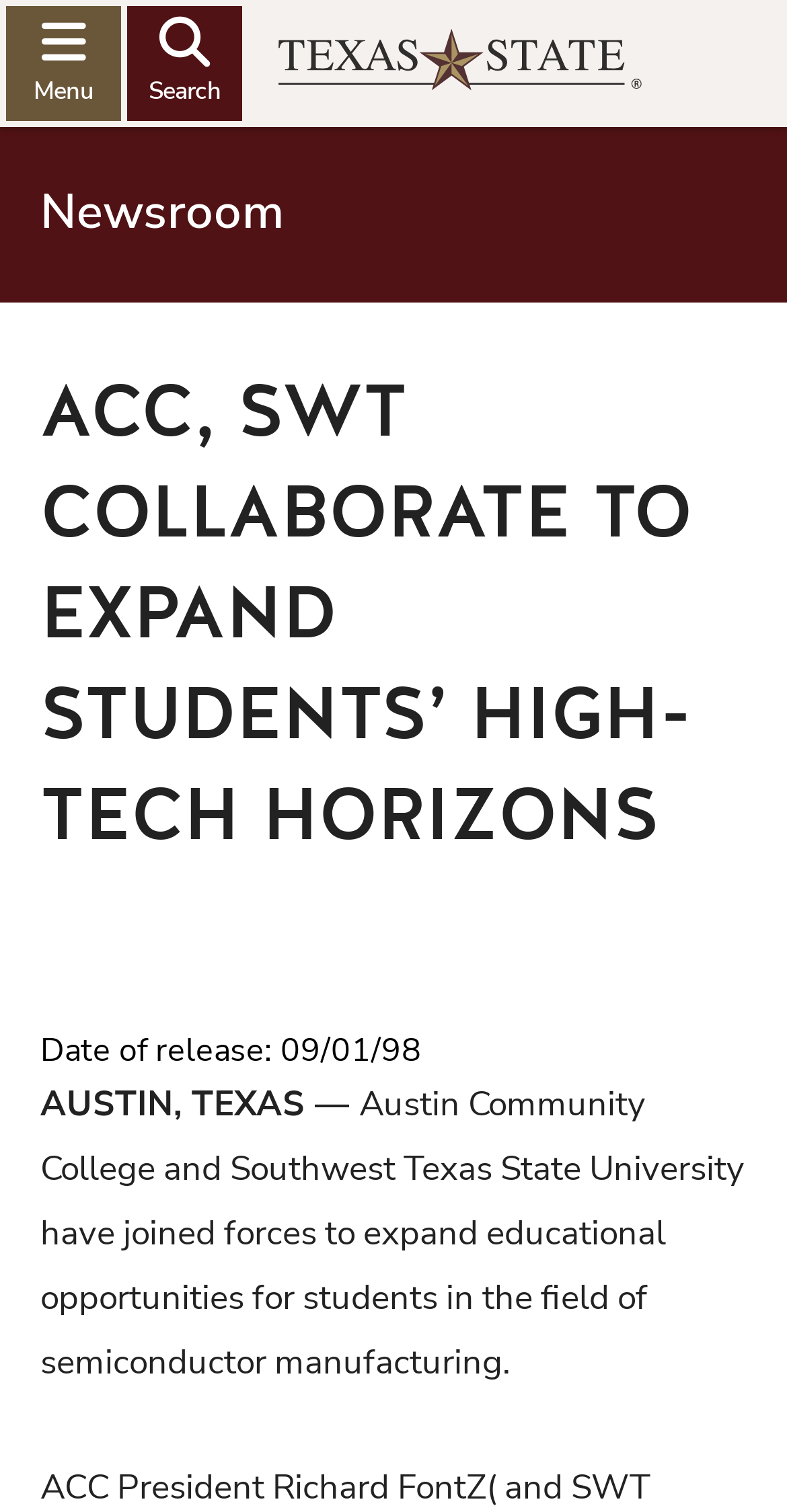What is the field of study mentioned?
Based on the screenshot, give a detailed explanation to answer the question.

I found the answer by reading the StaticText element with the text 'Austin Community College and Southwest Texas State University have joined forces to expand educational opportunities for students in the field of semiconductor manufacturing.' which is located in the 'Organization Information' region.